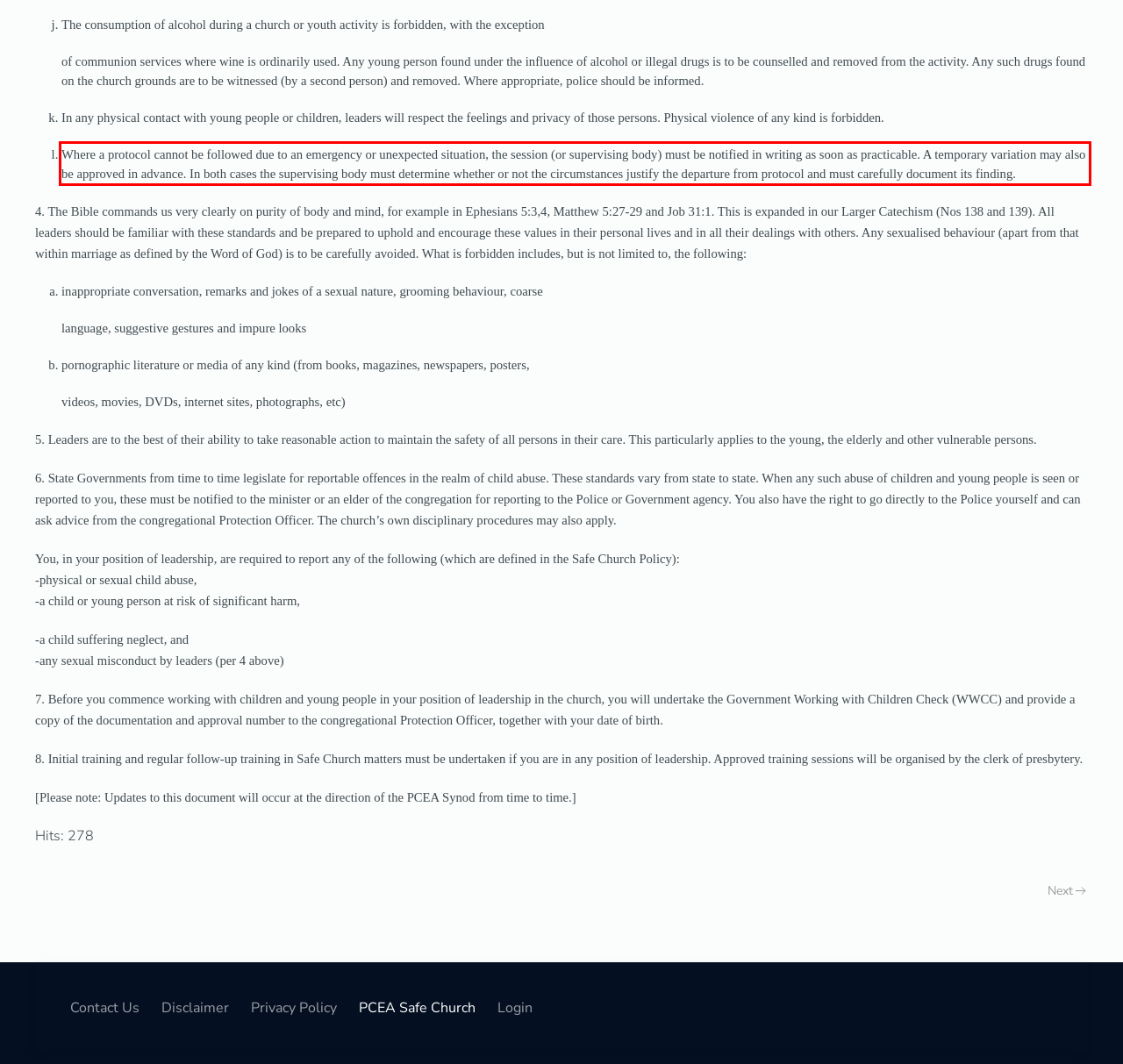Using the provided screenshot, read and generate the text content within the red-bordered area.

Where a protocol cannot be followed due to an emergency or unexpected situation, the session (or supervising body) must be notified in writing as soon as practicable. A temporary variation may also be approved in advance. In both cases the supervising body must determine whether or not the circumstances justify the departure from protocol and must carefully document its finding.